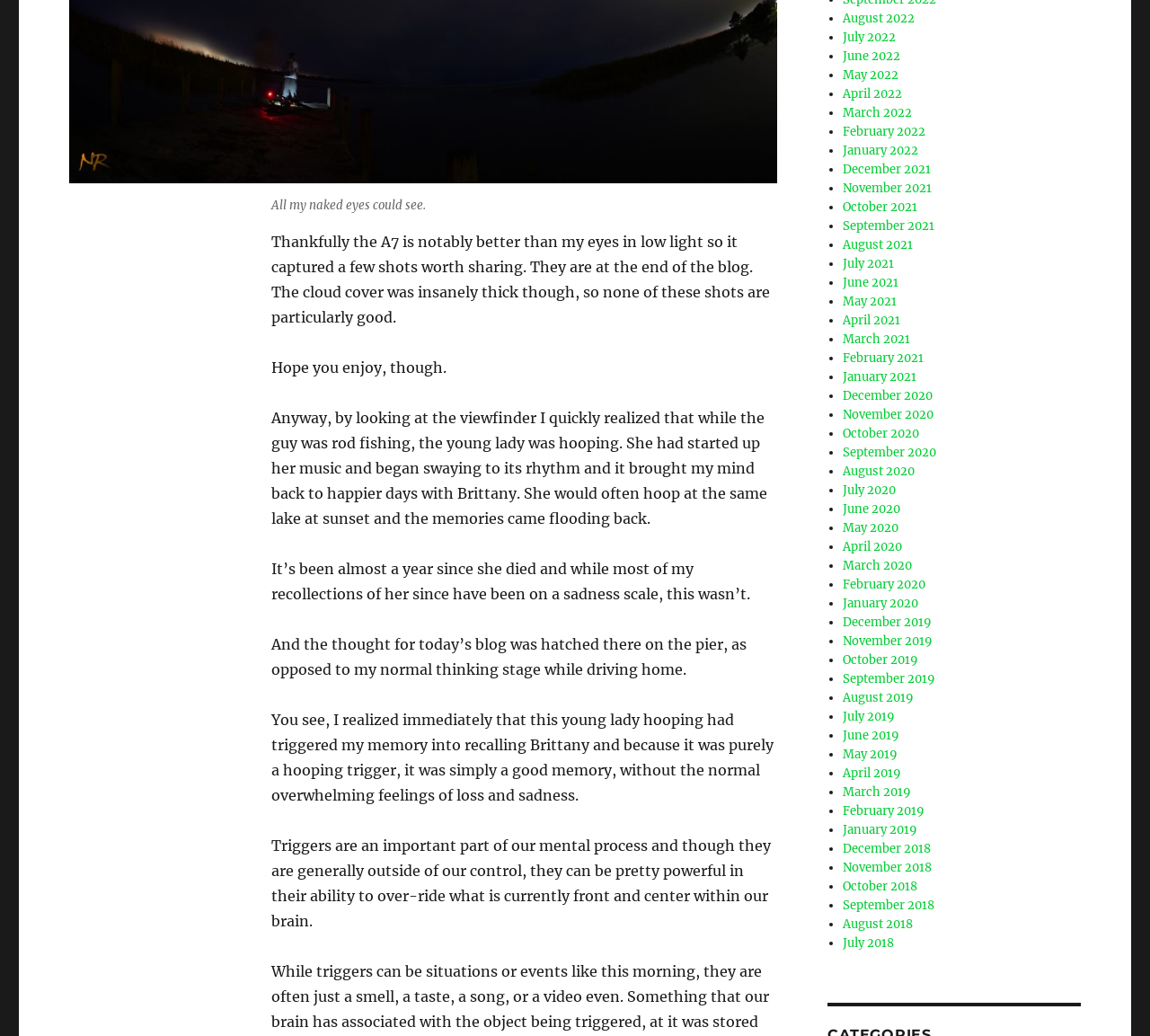What is the author's purpose in sharing the story?
Offer a detailed and full explanation in response to the question.

The author's purpose in sharing the story is to share a good memory of Brittany, which was triggered by the young lady hooping, and to reflect on the power of triggers in shaping our thoughts and emotions.